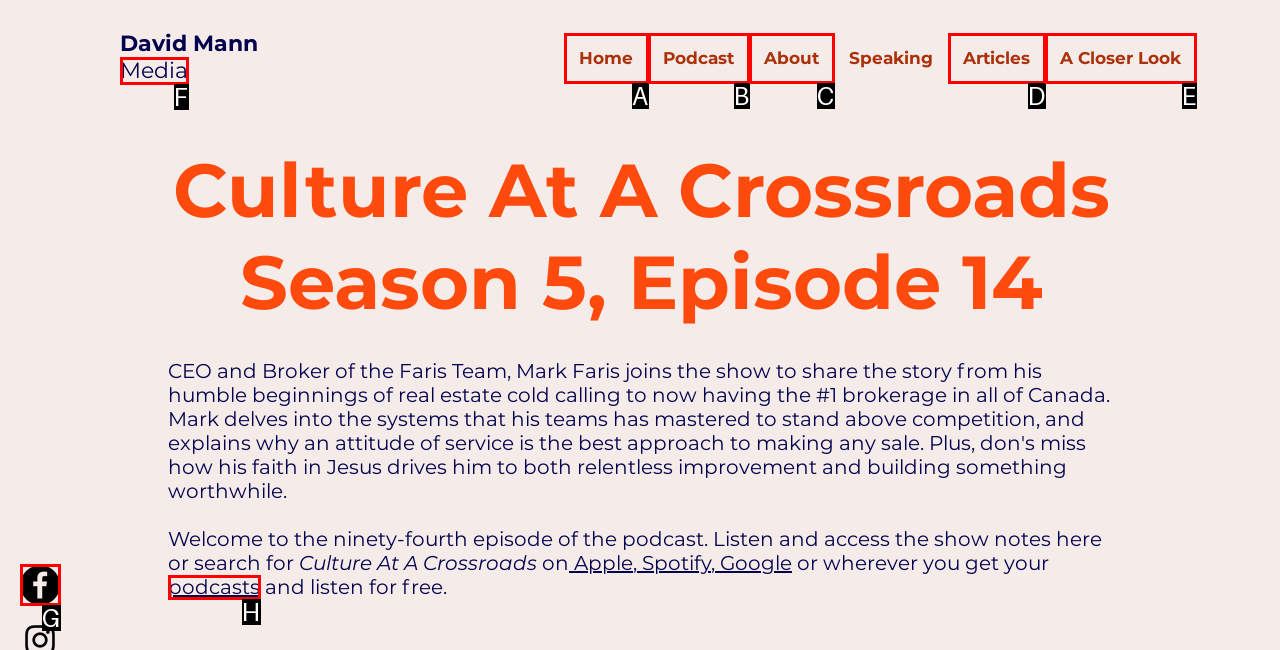Identify the letter of the option that should be selected to accomplish the following task: Follow on Facebook. Provide the letter directly.

G